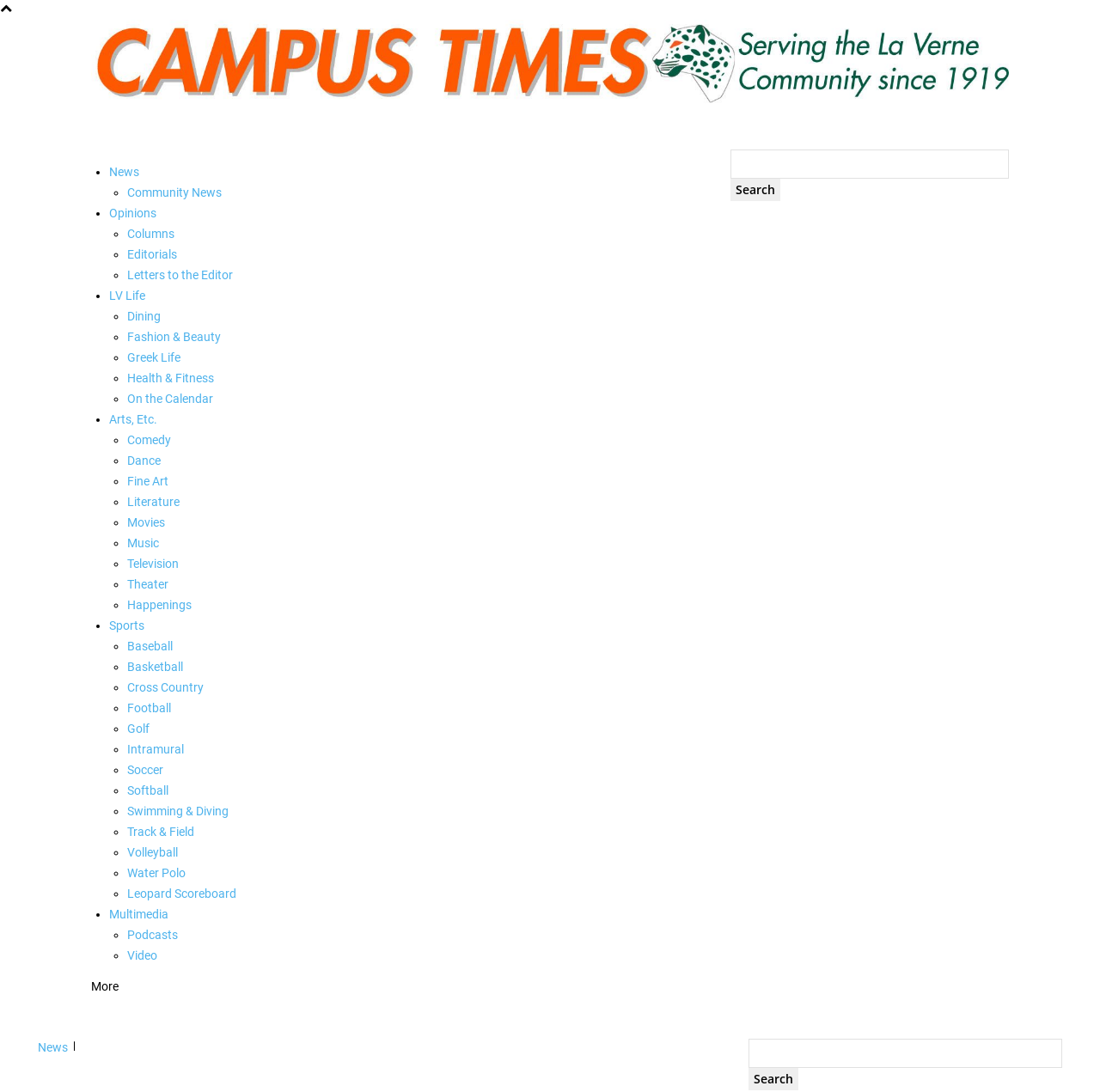Please give the bounding box coordinates of the area that should be clicked to fulfill the following instruction: "View Faculty Research Day article". The coordinates should be in the format of four float numbers from 0 to 1, i.e., [left, top, right, bottom].

[0.083, 0.085, 0.917, 0.097]